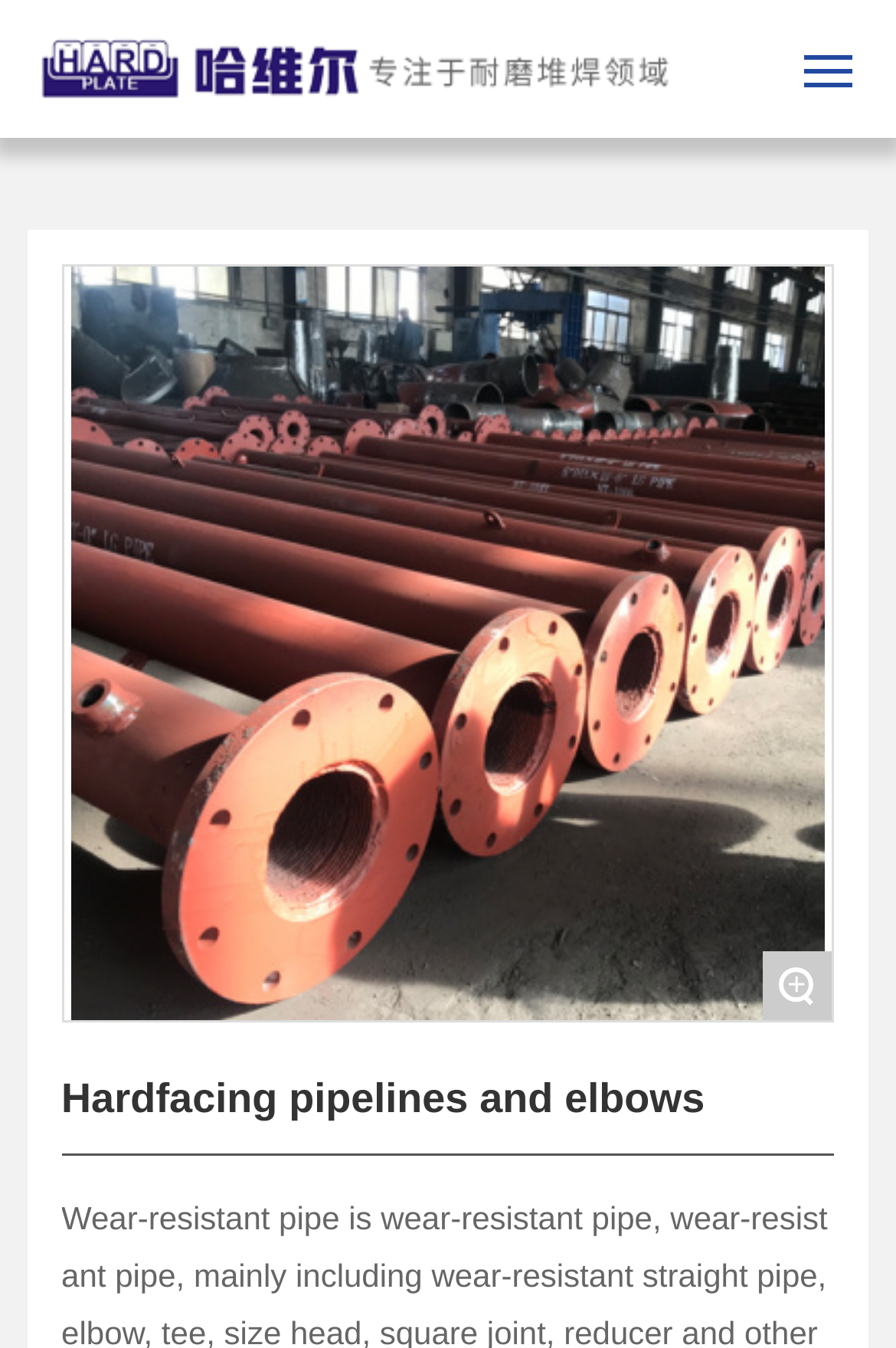How many images are there on the webpage?
Based on the image, answer the question with a single word or brief phrase.

9